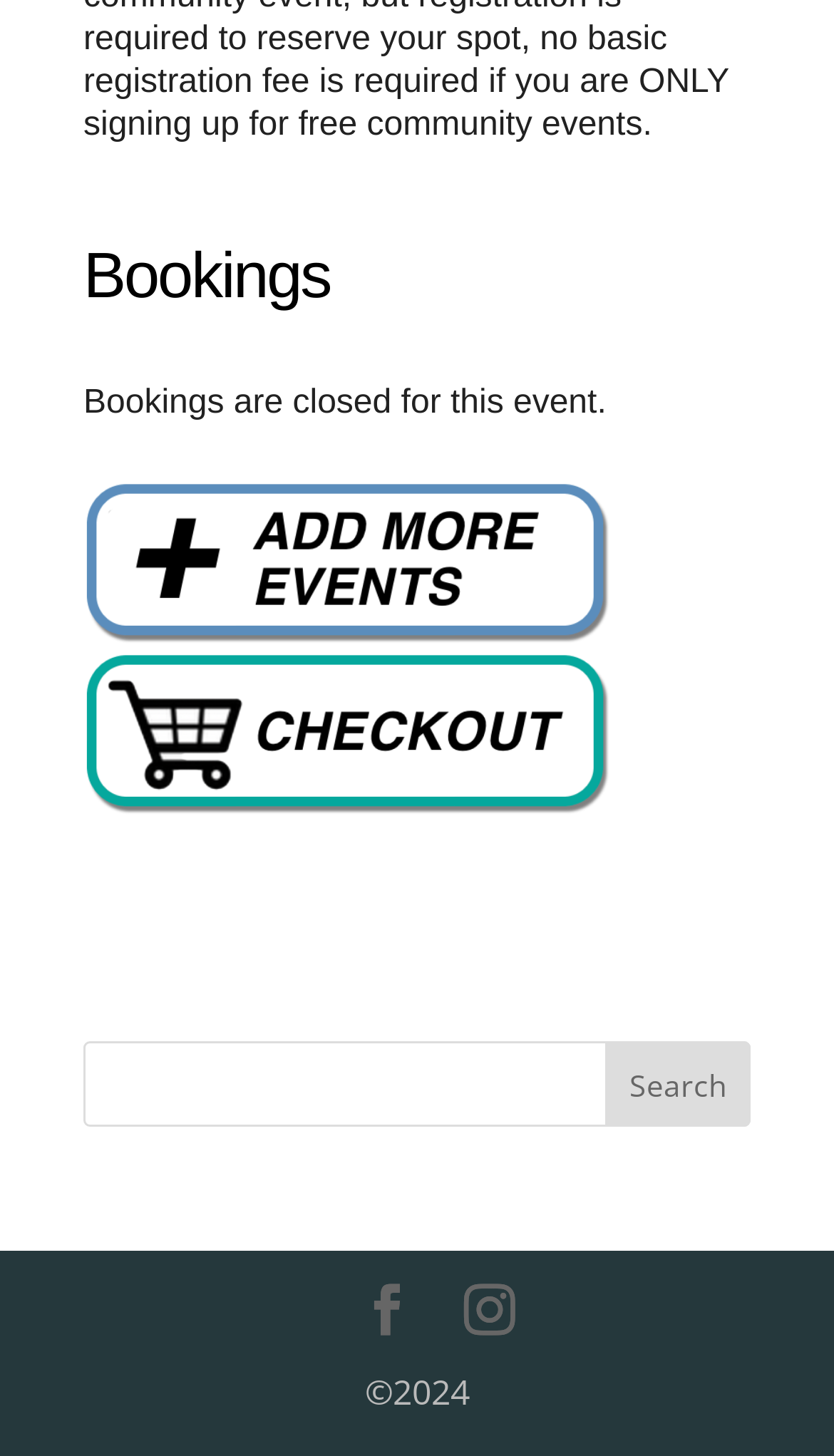Calculate the bounding box coordinates of the UI element given the description: "Facebook".

[0.433, 0.881, 0.495, 0.923]